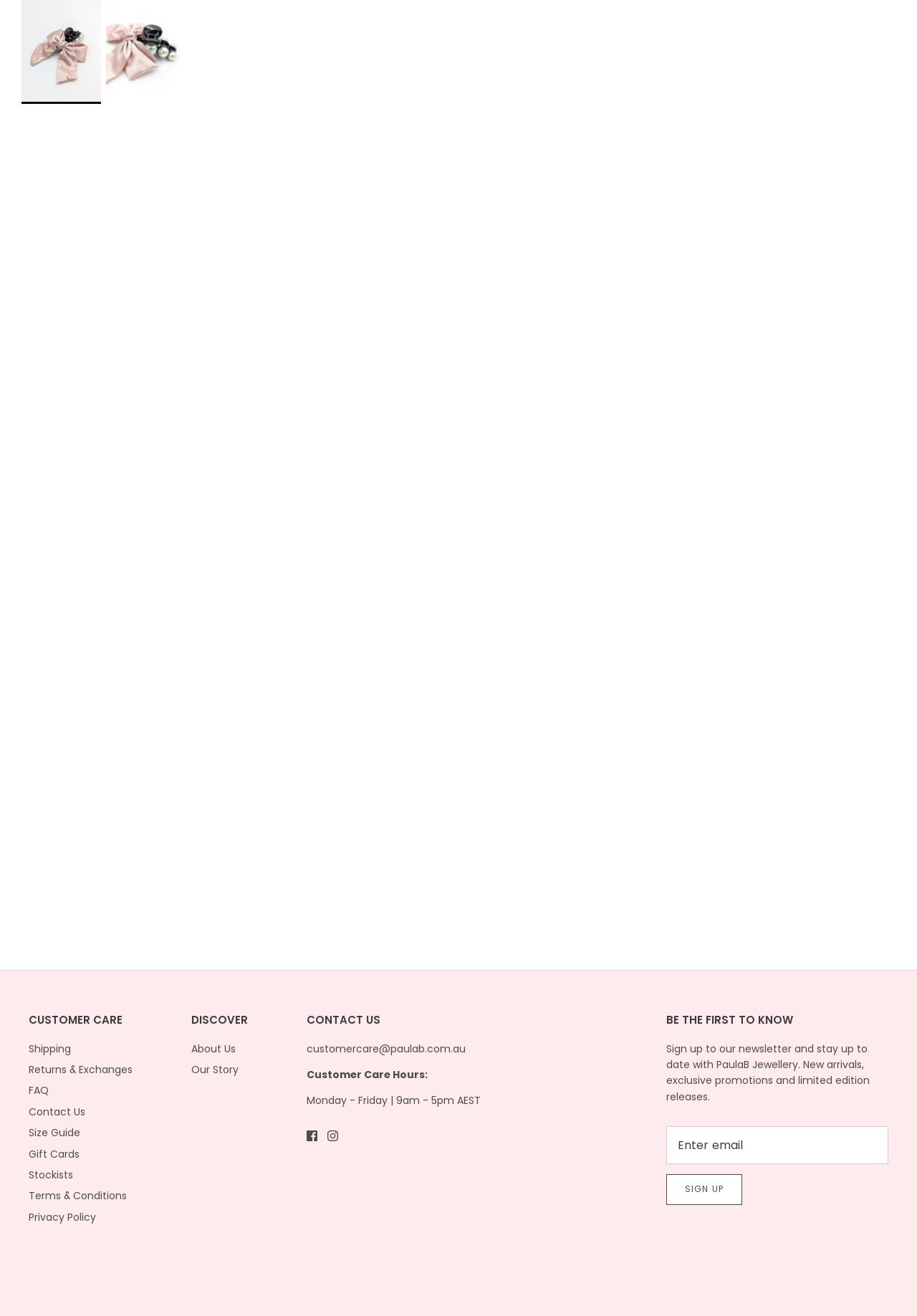Please find the bounding box coordinates of the element's region to be clicked to carry out this instruction: "Click on 'Pumpkin Orange'".

[0.023, 0.137, 0.25, 0.335]